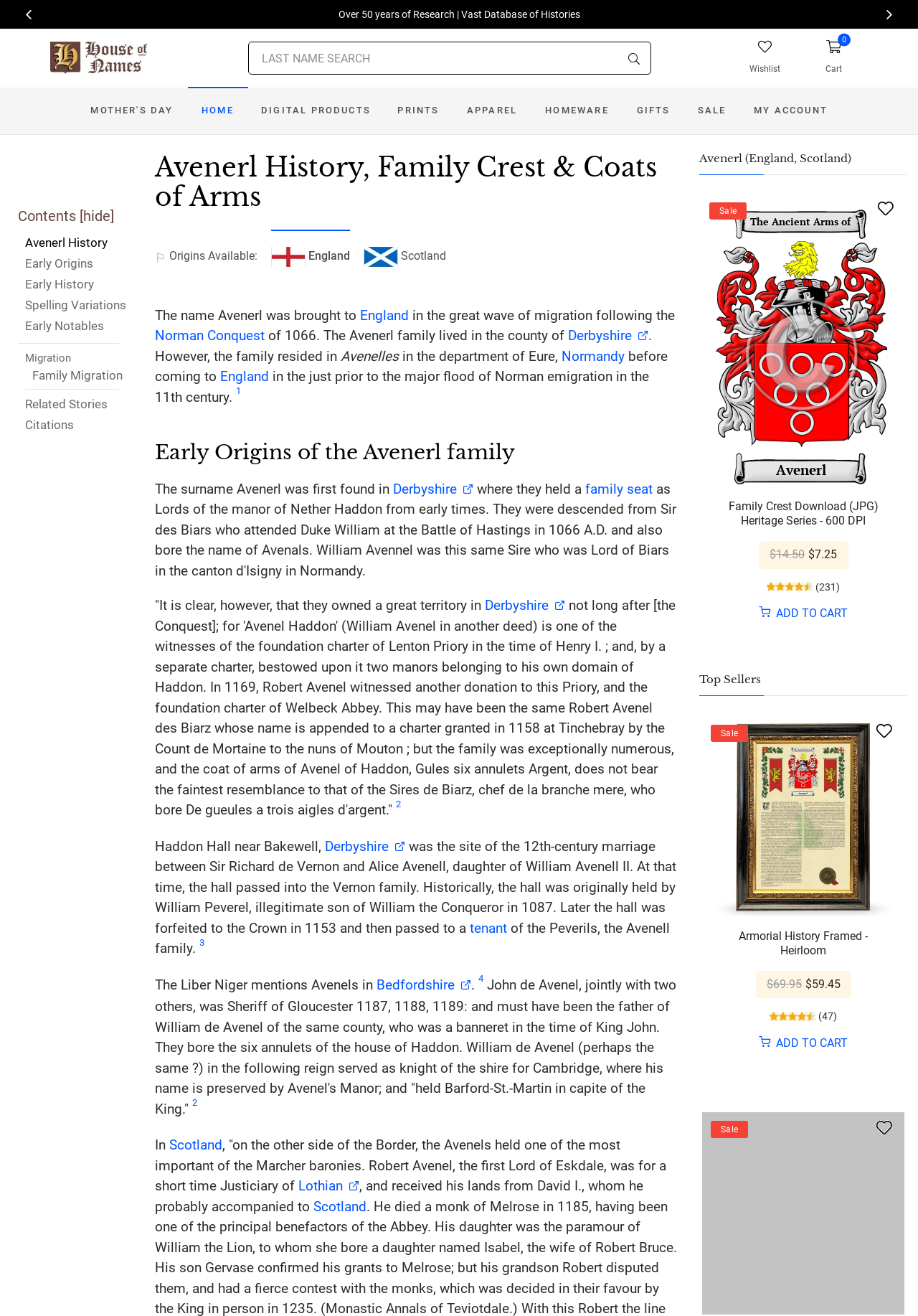Give a one-word or one-phrase response to the question:
What is the name of the hall that was the site of the 12th-century marriage between Sir Richard de Vernon and Alice Avenell?

Haddon Hall